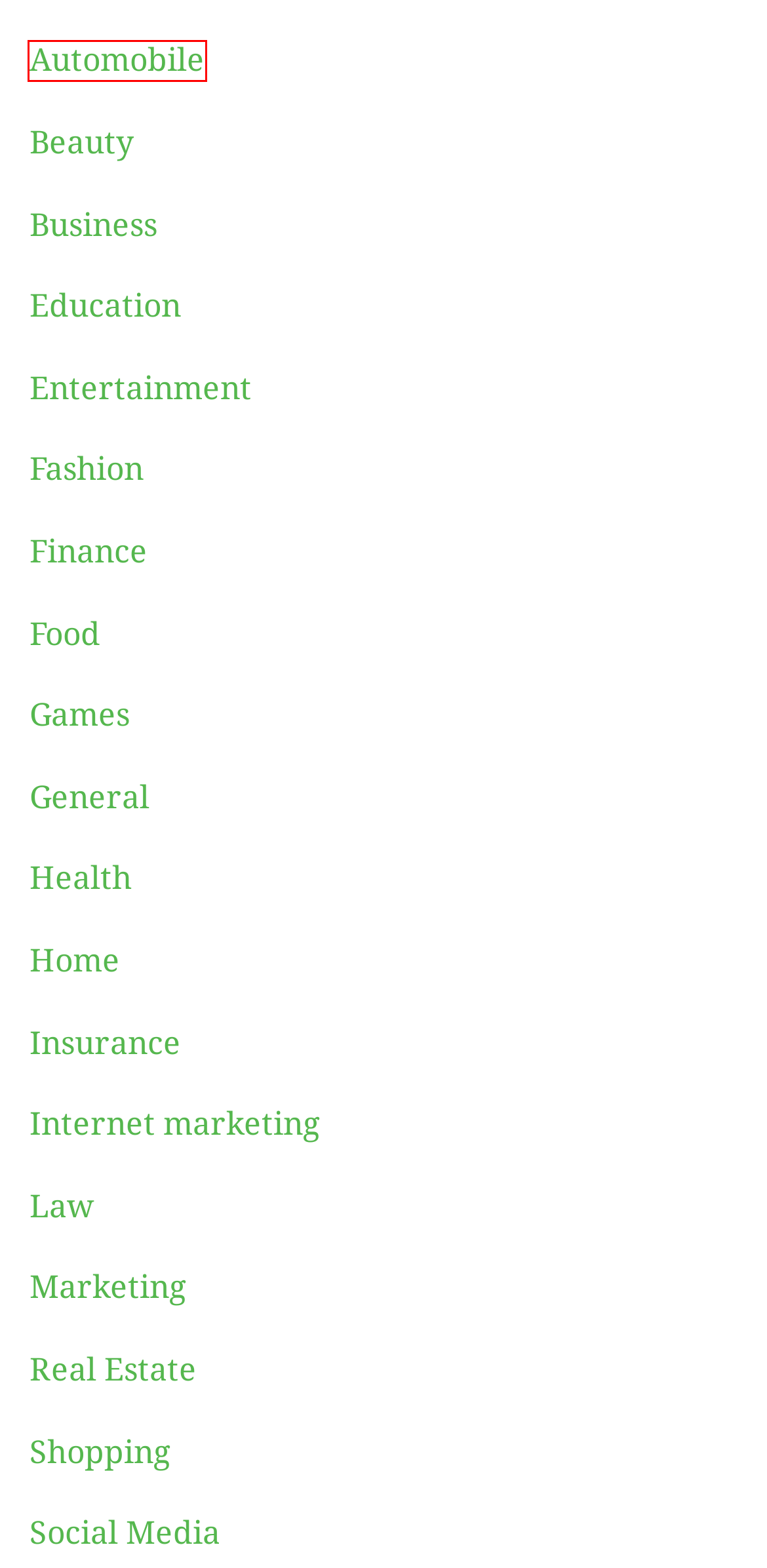Examine the screenshot of the webpage, which has a red bounding box around a UI element. Select the webpage description that best fits the new webpage after the element inside the red bounding box is clicked. Here are the choices:
A. Fashion – Know World Updates
B. Education – Know World Updates
C. Games – Know World Updates
D. Automobile – Know World Updates
E. General – Know World Updates
F. Real Estate – Know World Updates
G. Internet marketing – Know World Updates
H. Business – Know World Updates

D